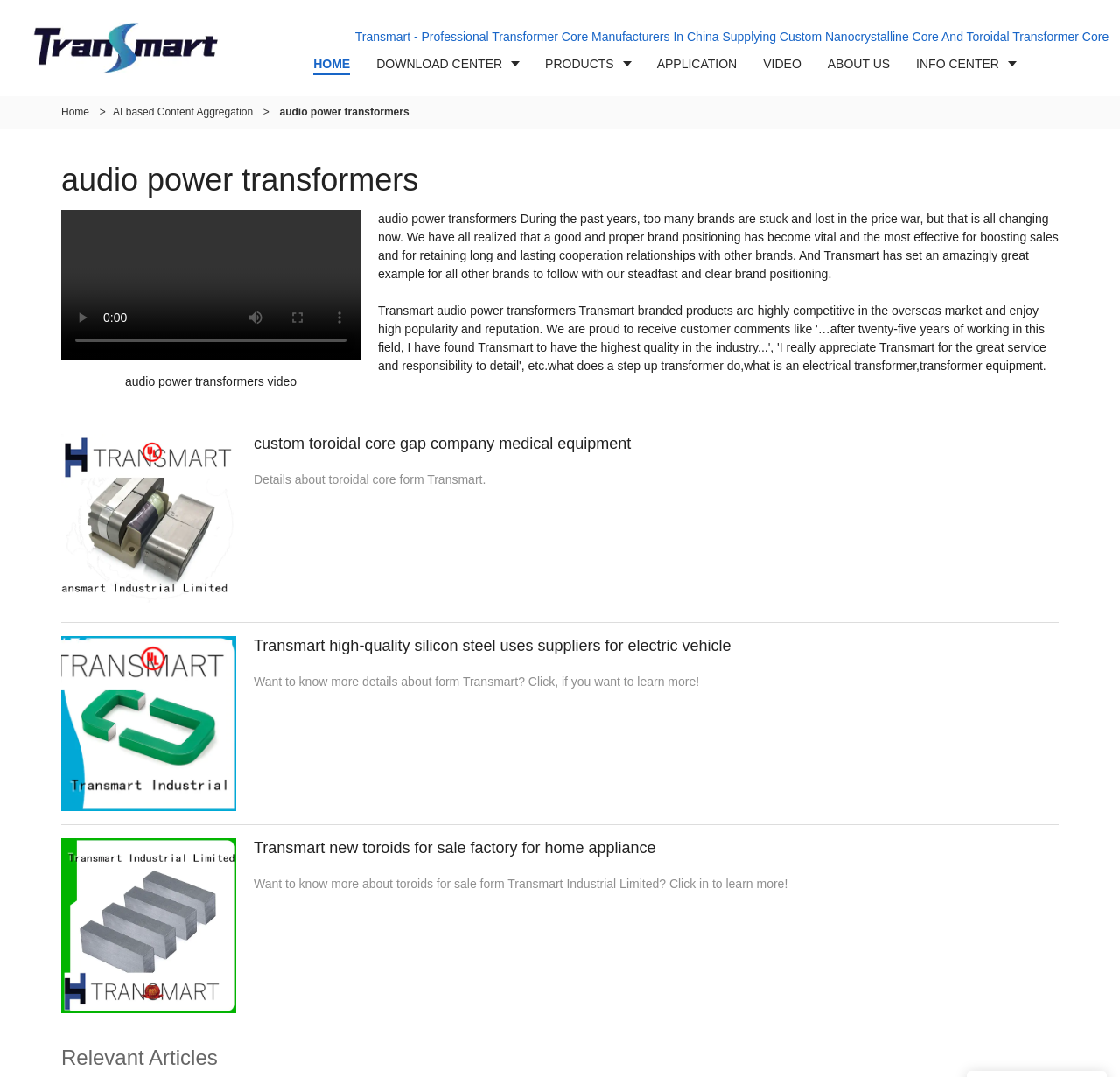What is the purpose of the video on the webpage?
Please answer the question as detailed as possible based on the image.

The video on the webpage is related to audio power transformers, and the static text 'audio power transformers video' suggests that the video is intended to introduce or explain audio power transformers.